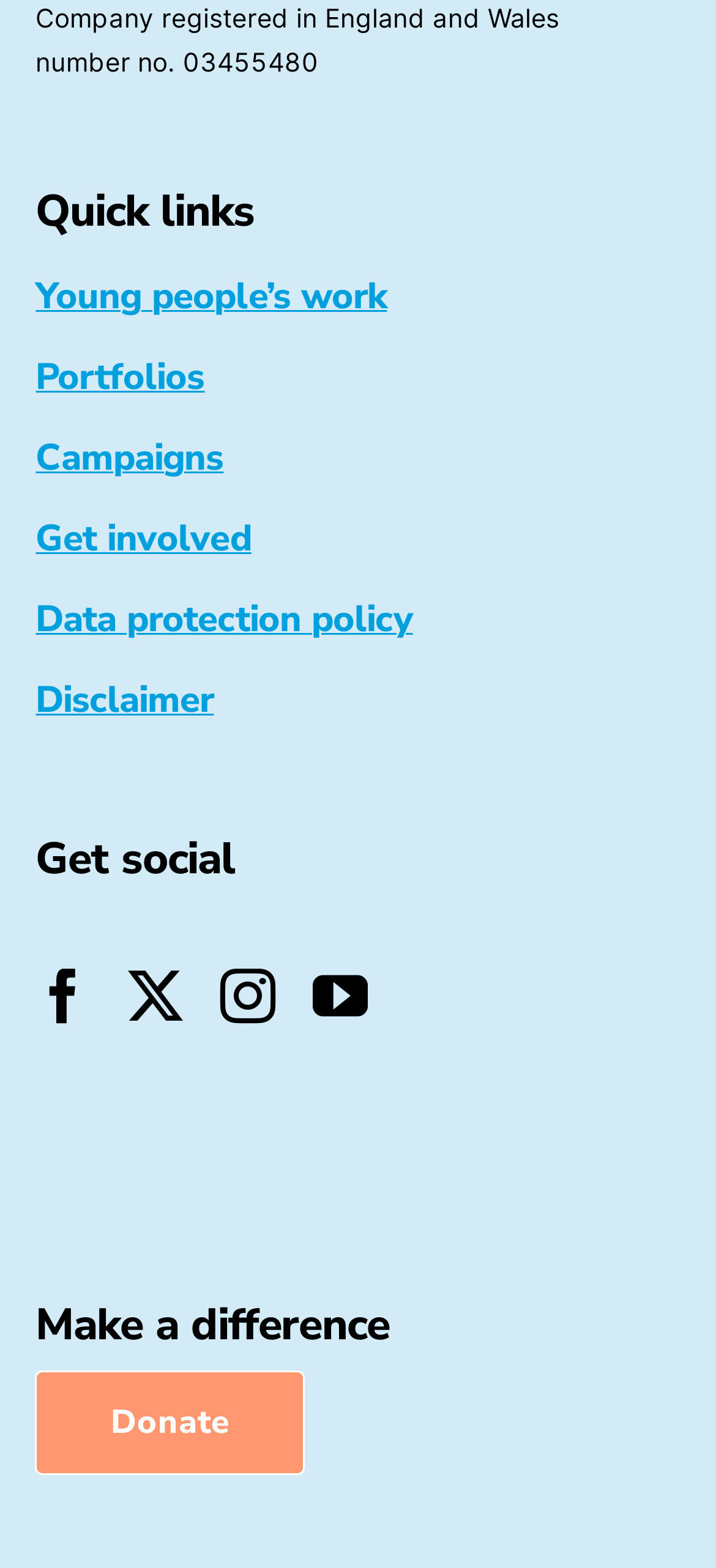Determine the bounding box coordinates of the clickable area required to perform the following instruction: "Learn why your VPN keeps disconnecting". The coordinates should be represented as four float numbers between 0 and 1: [left, top, right, bottom].

None